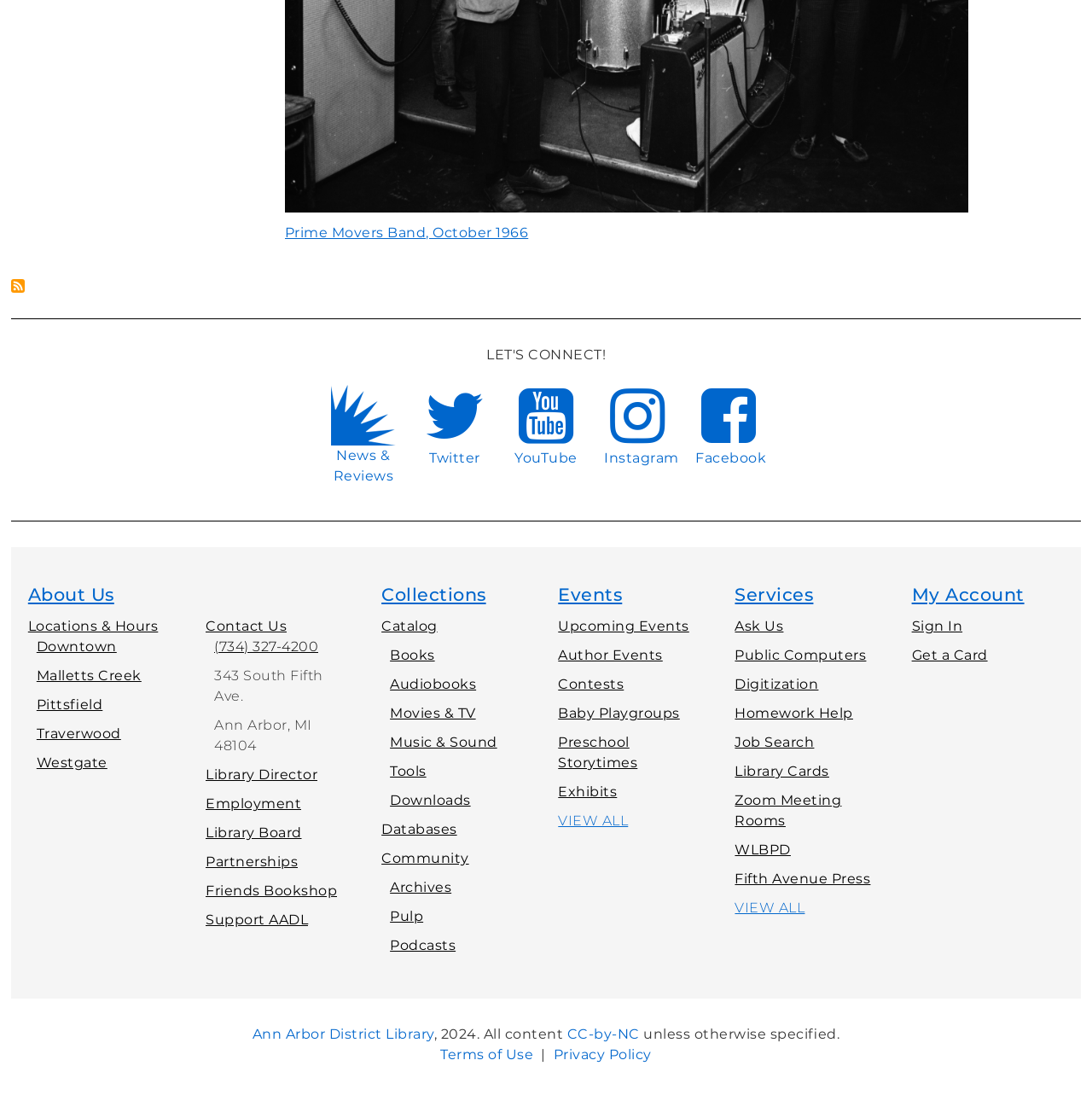How many social media links are available?
We need a detailed and meticulous answer to the question.

I counted the number of social media links available on the webpage, which are Twitter, YouTube, Instagram, and Facebook, totaling 4 links.